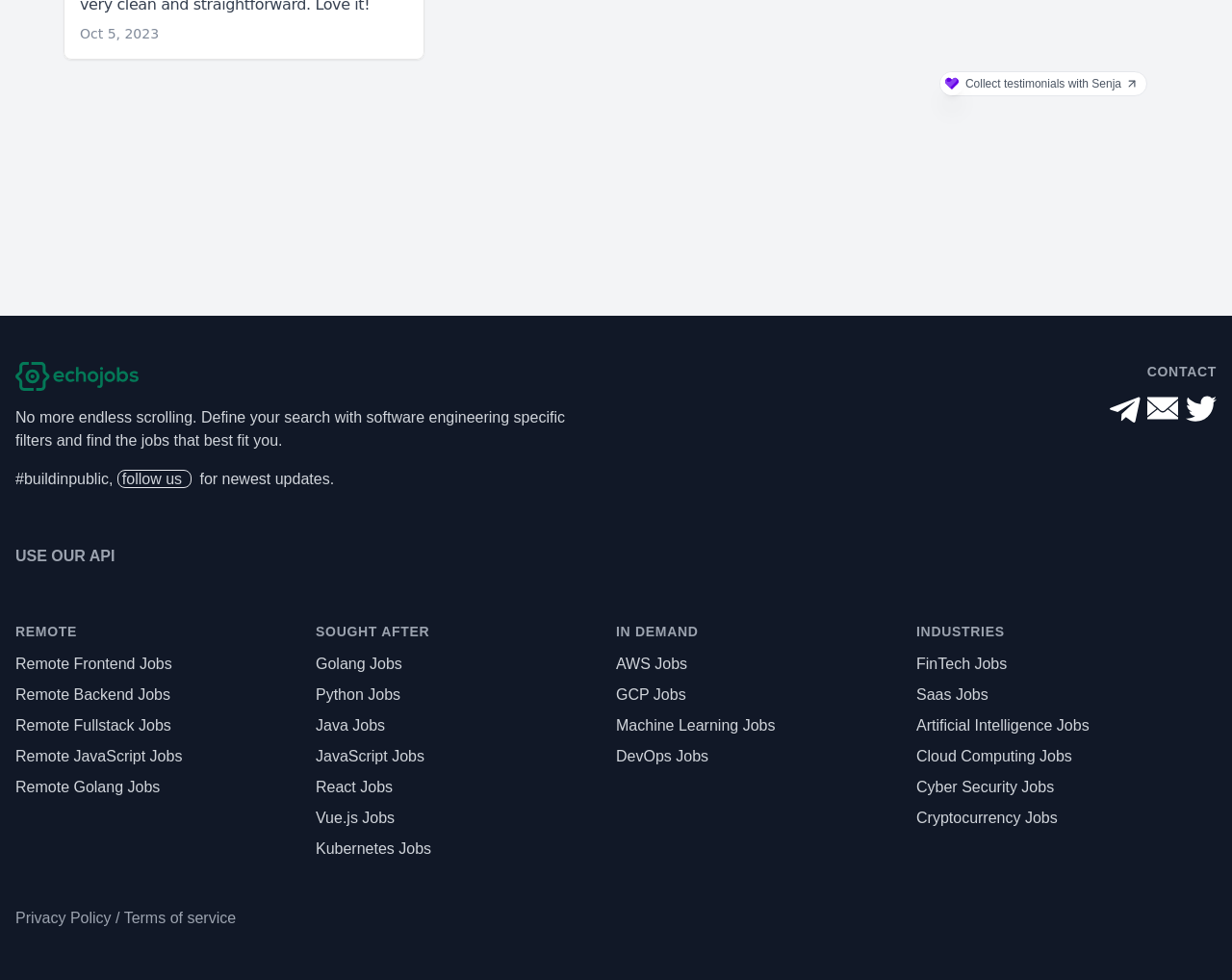Determine the bounding box coordinates for the clickable element required to fulfill the instruction: "Visit echojobs.io". Provide the coordinates as four float numbers between 0 and 1, i.e., [left, top, right, bottom].

[0.012, 0.369, 0.475, 0.399]